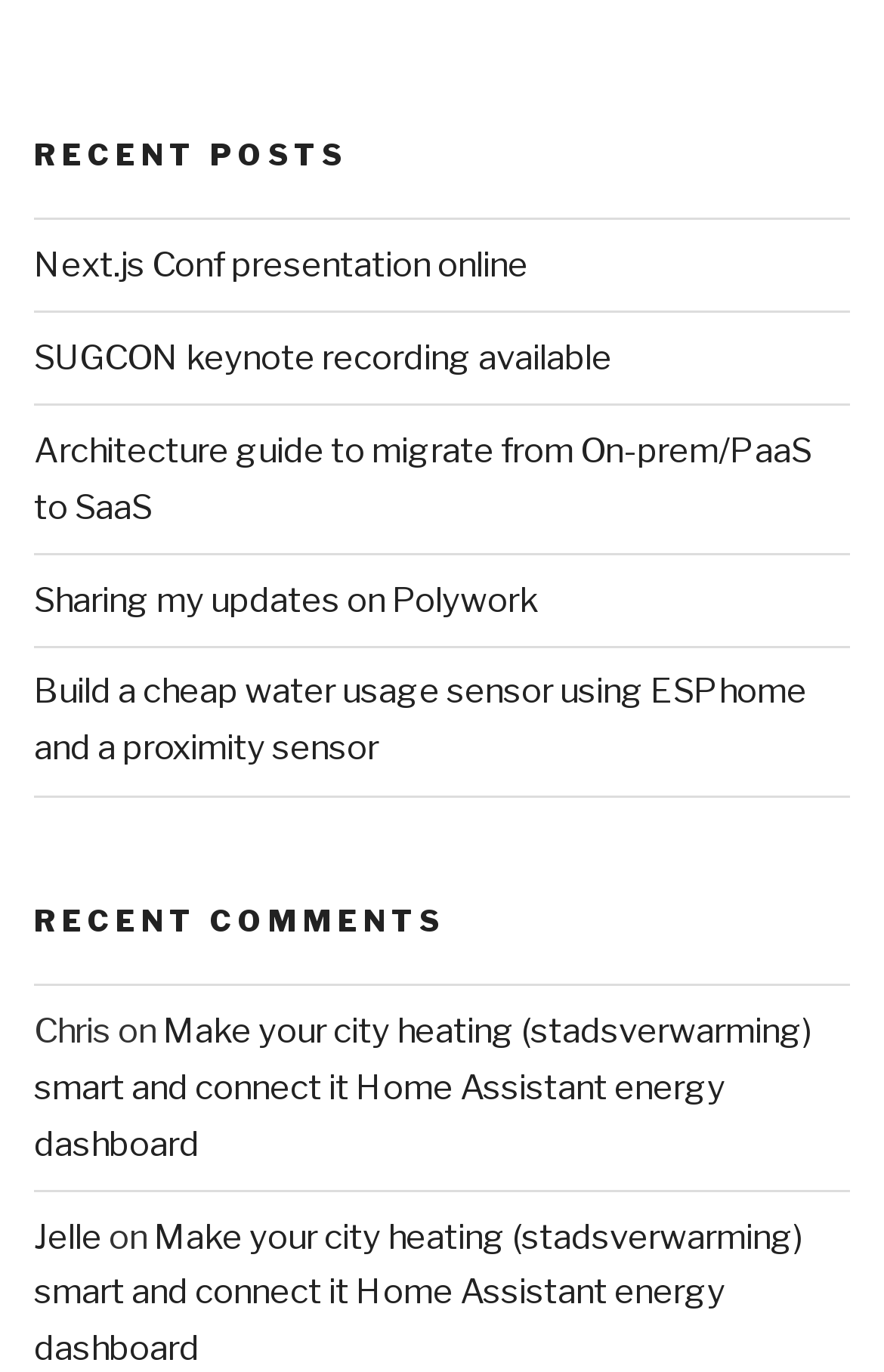Locate the bounding box coordinates of the clickable region necessary to complete the following instruction: "Explore Make your city heating smart and connect it Home Assistant energy dashboard". Provide the coordinates in the format of four float numbers between 0 and 1, i.e., [left, top, right, bottom].

[0.038, 0.737, 0.918, 0.849]